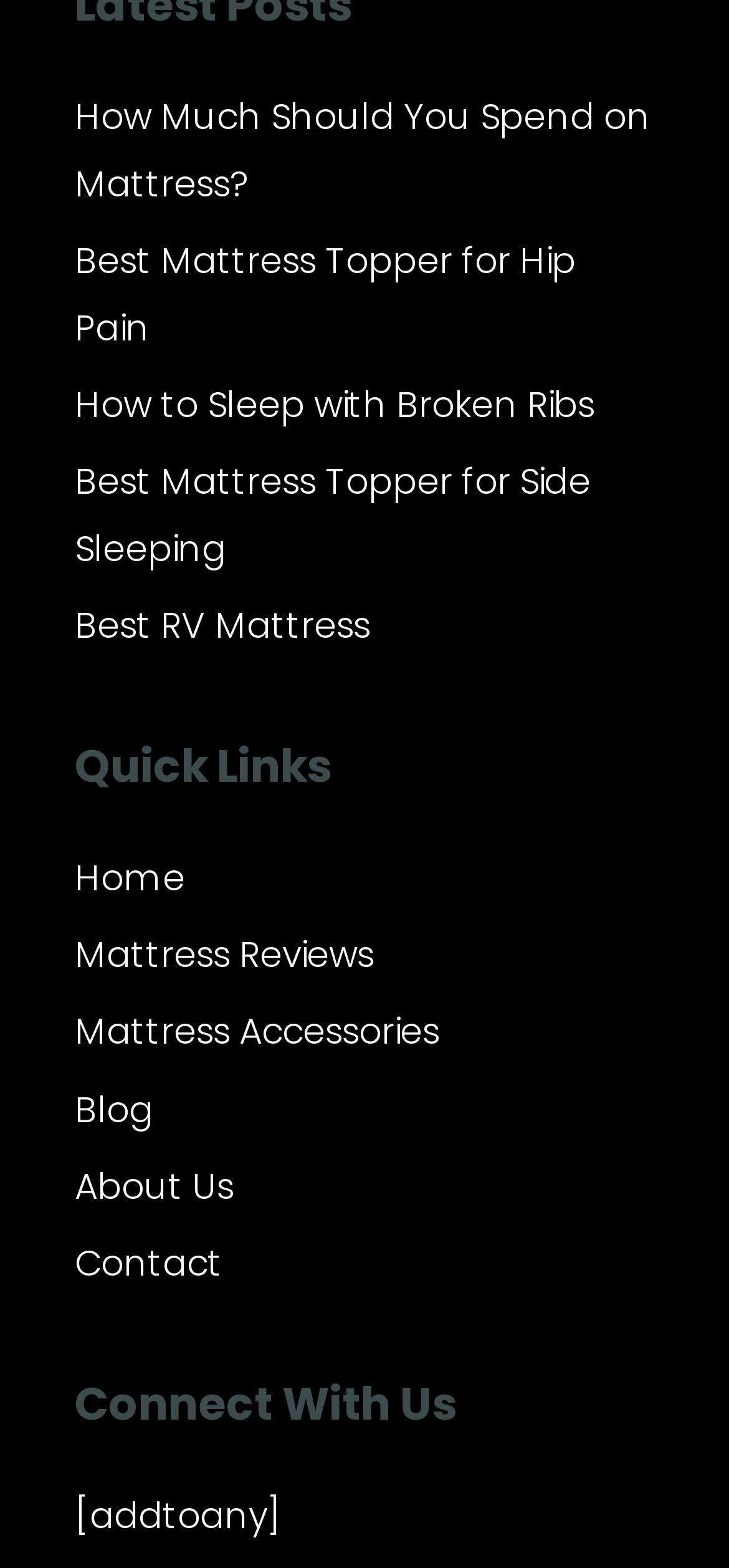Determine the bounding box coordinates of the region to click in order to accomplish the following instruction: "Check 'About Us'". Provide the coordinates as four float numbers between 0 and 1, specifically [left, top, right, bottom].

[0.103, 0.74, 0.321, 0.773]